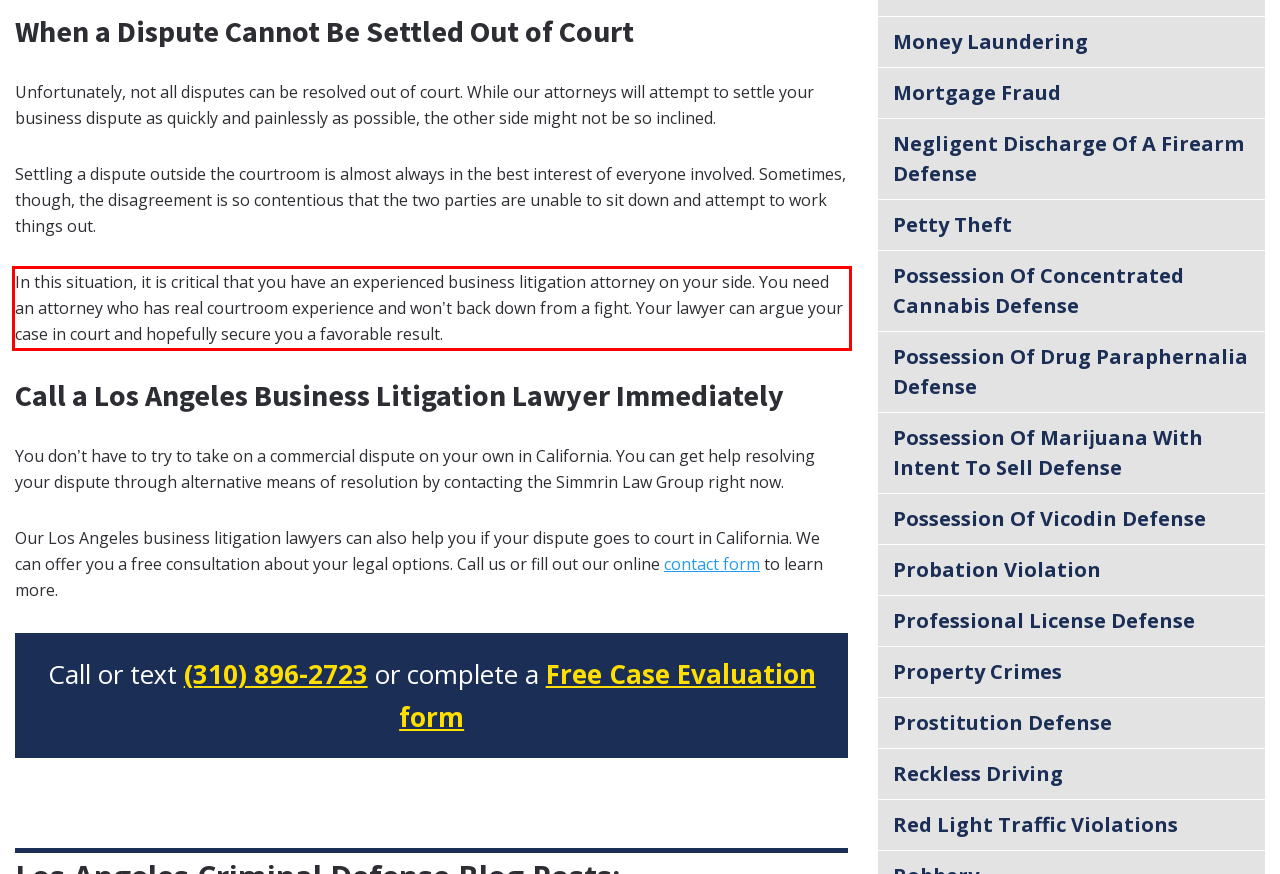Please look at the screenshot provided and find the red bounding box. Extract the text content contained within this bounding box.

In this situation, it is critical that you have an experienced business litigation attorney on your side. You need an attorney who has real courtroom experience and won’t back down from a fight. Your lawyer can argue your case in court and hopefully secure you a favorable result.